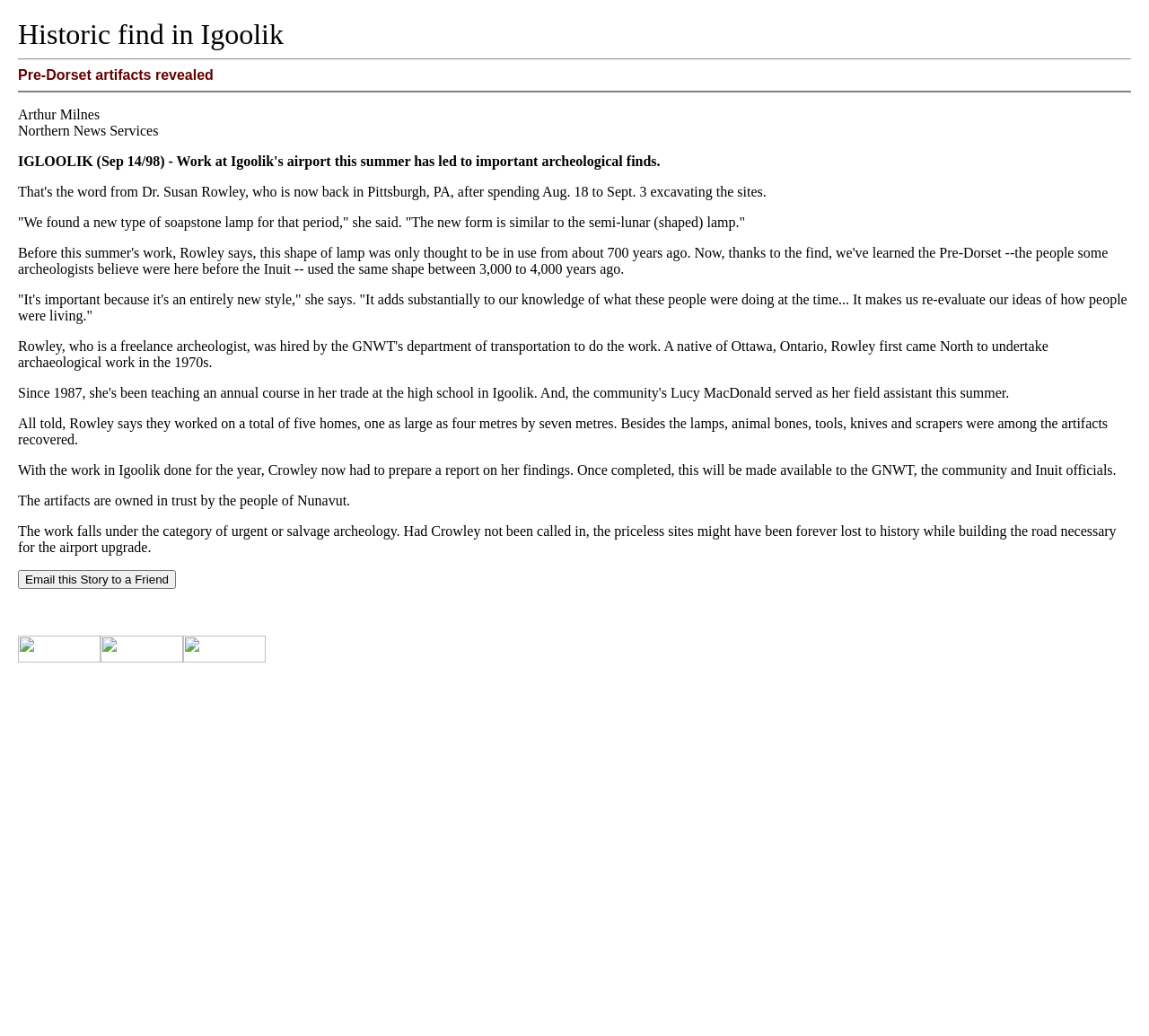Who owns the artifacts recovered from the excavation?
Using the image, respond with a single word or phrase.

People of Nunavut